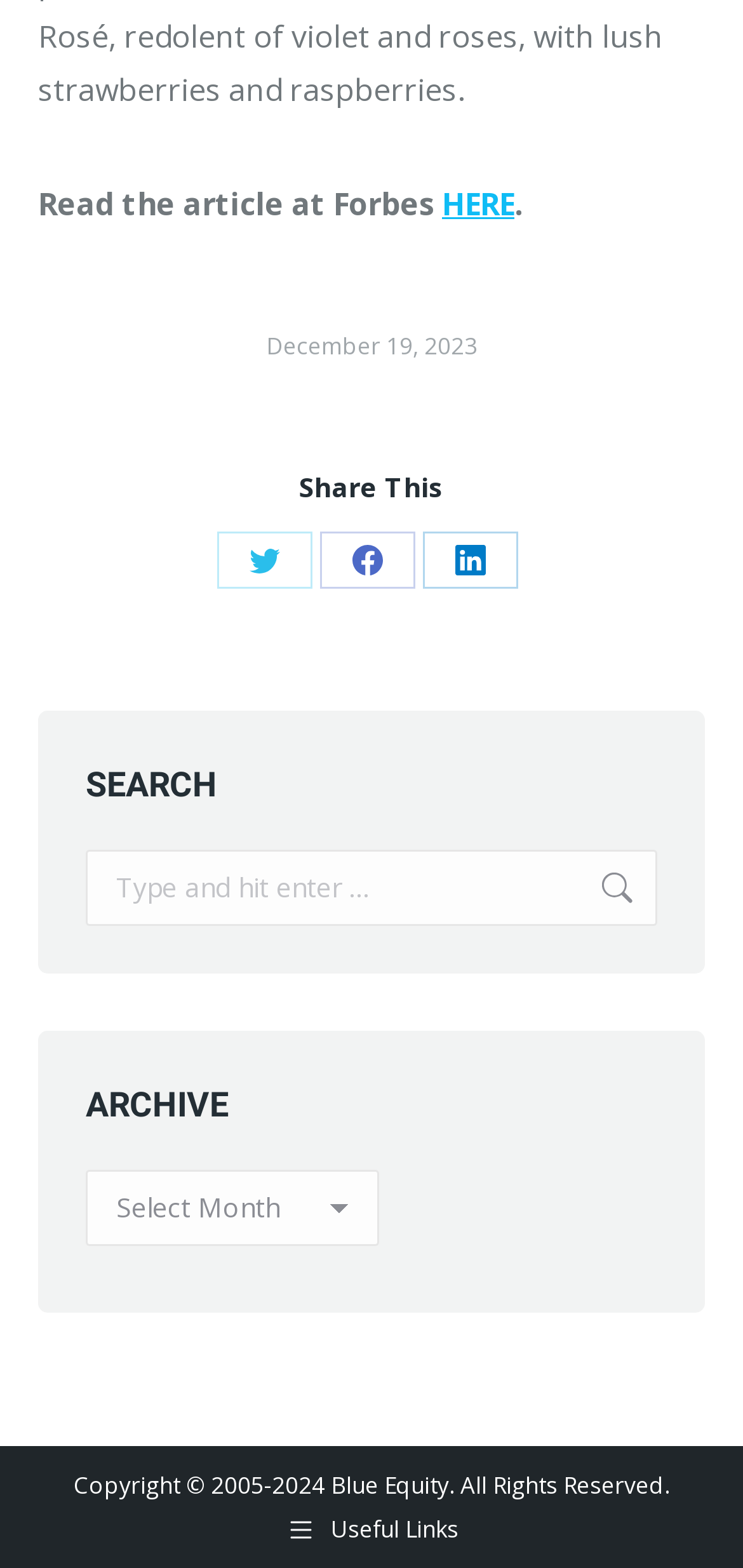Find the bounding box coordinates of the element to click in order to complete this instruction: "Select an archive". The bounding box coordinates must be four float numbers between 0 and 1, denoted as [left, top, right, bottom].

[0.115, 0.746, 0.51, 0.795]